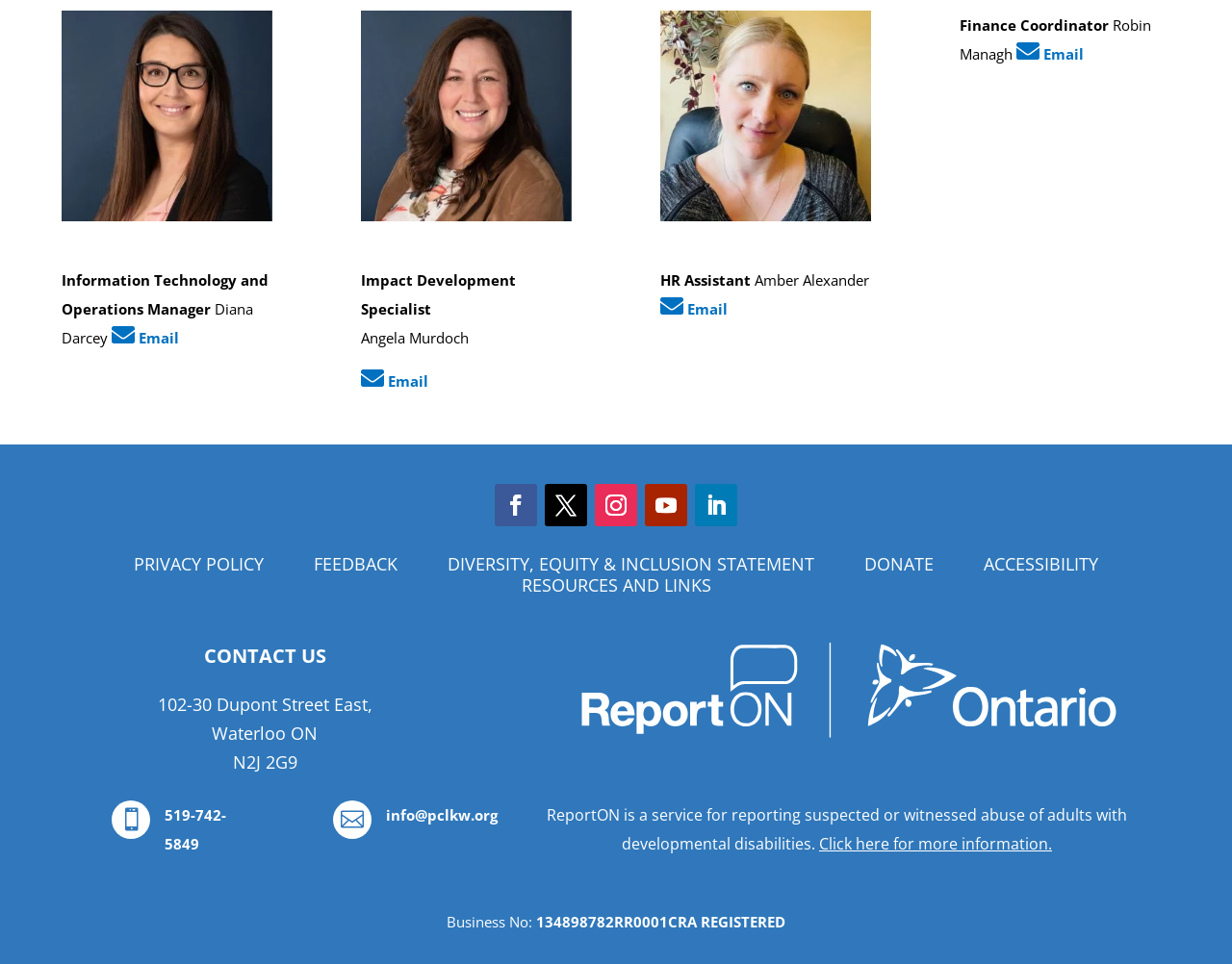Using the given element description, provide the bounding box coordinates (top-left x, top-left y, bottom-right x, bottom-right y) for the corresponding UI element in the screenshot: Donate

[0.69, 0.578, 0.77, 0.592]